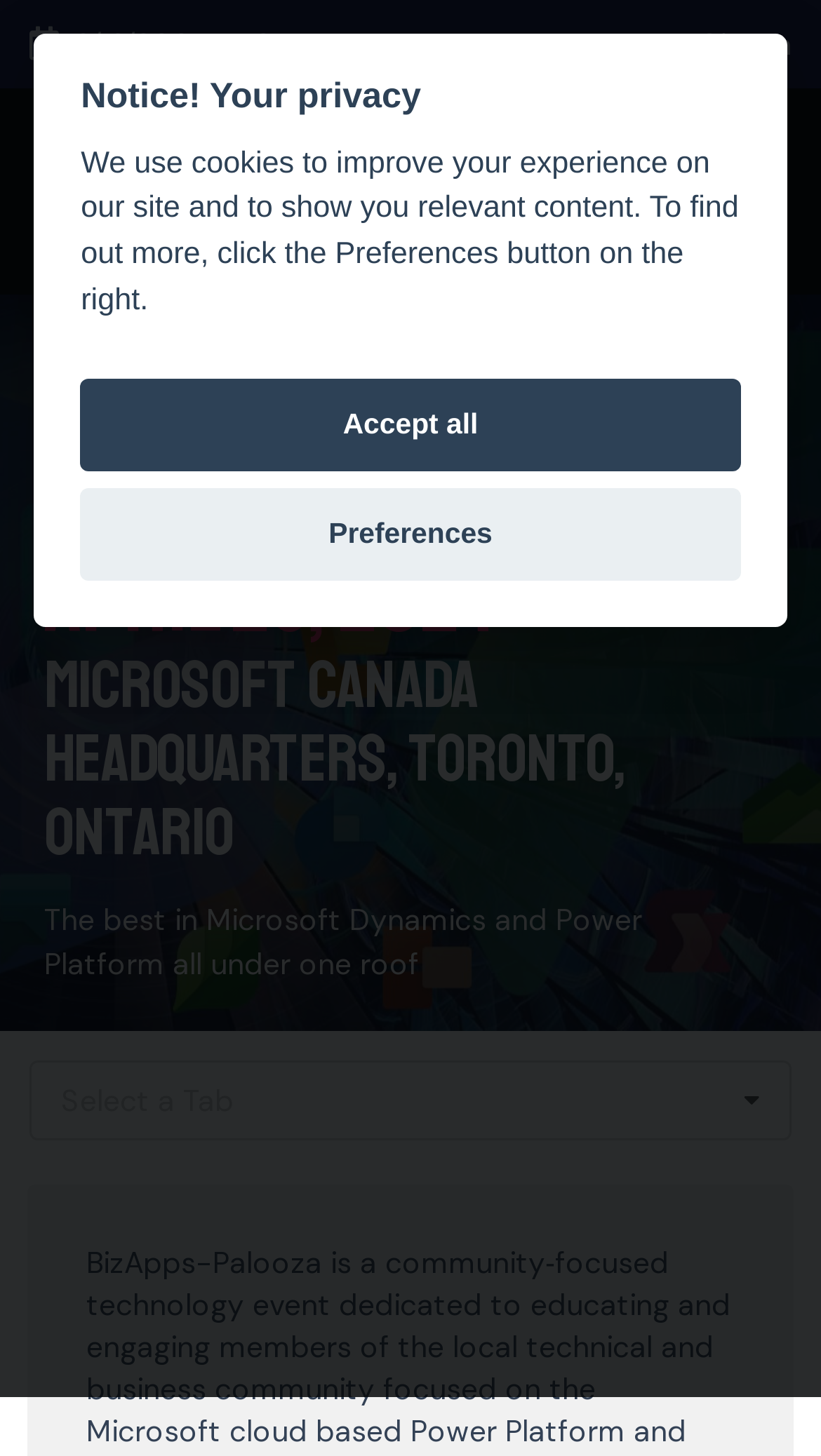Use a single word or phrase to respond to the question:
What is the theme of the event?

Microsoft Dynamics and Power Platform